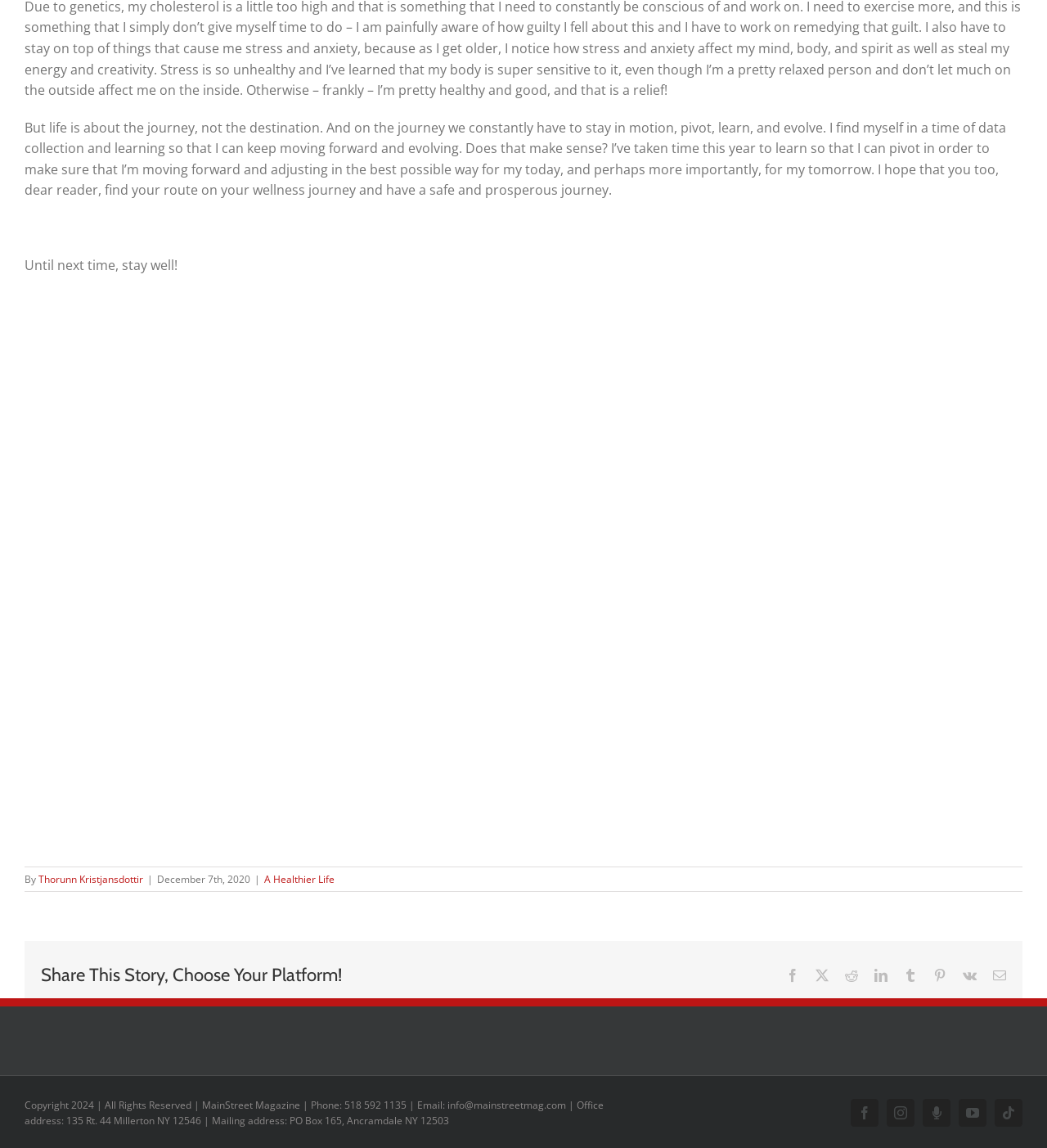Identify the bounding box for the UI element specified in this description: "A Healthier Life". The coordinates must be four float numbers between 0 and 1, formatted as [left, top, right, bottom].

[0.252, 0.76, 0.32, 0.772]